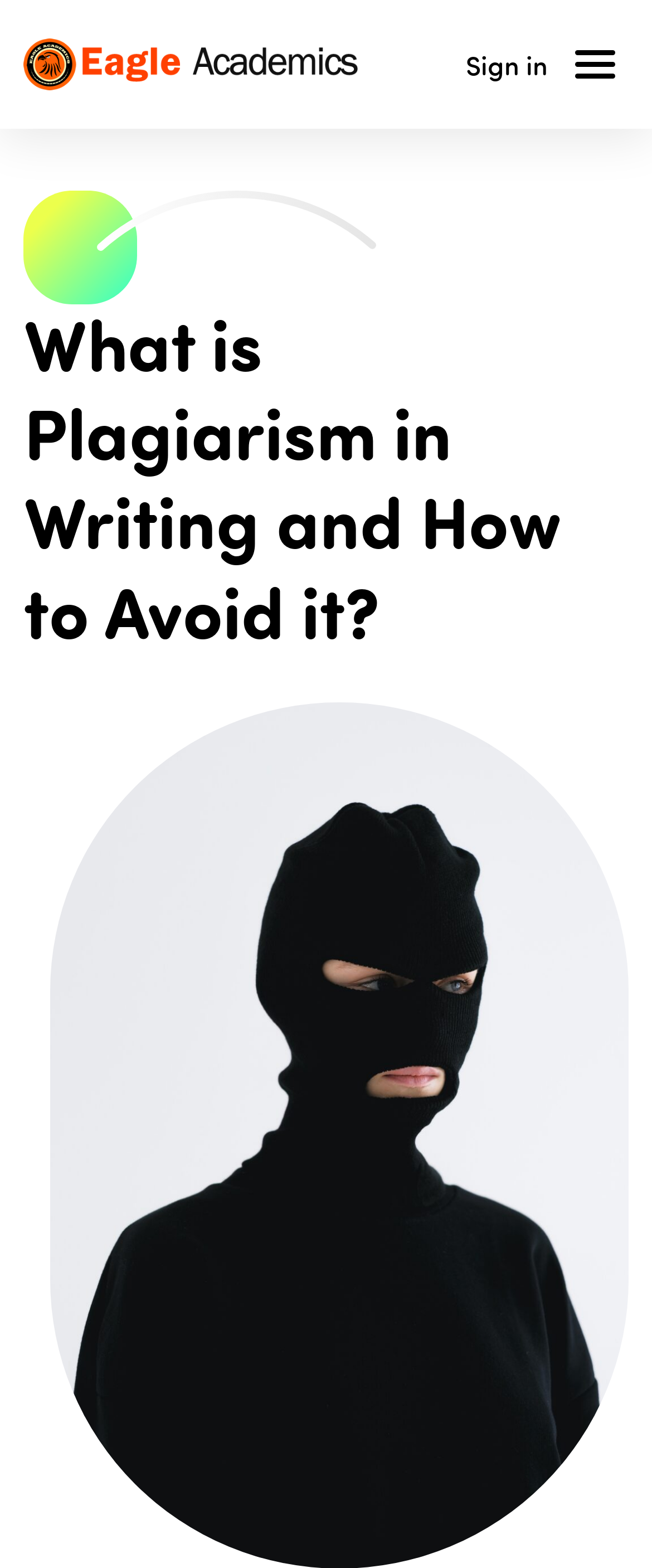Given the element description: "Give Feedback", predict the bounding box coordinates of this UI element. The coordinates must be four float numbers between 0 and 1, given as [left, top, right, bottom].

None